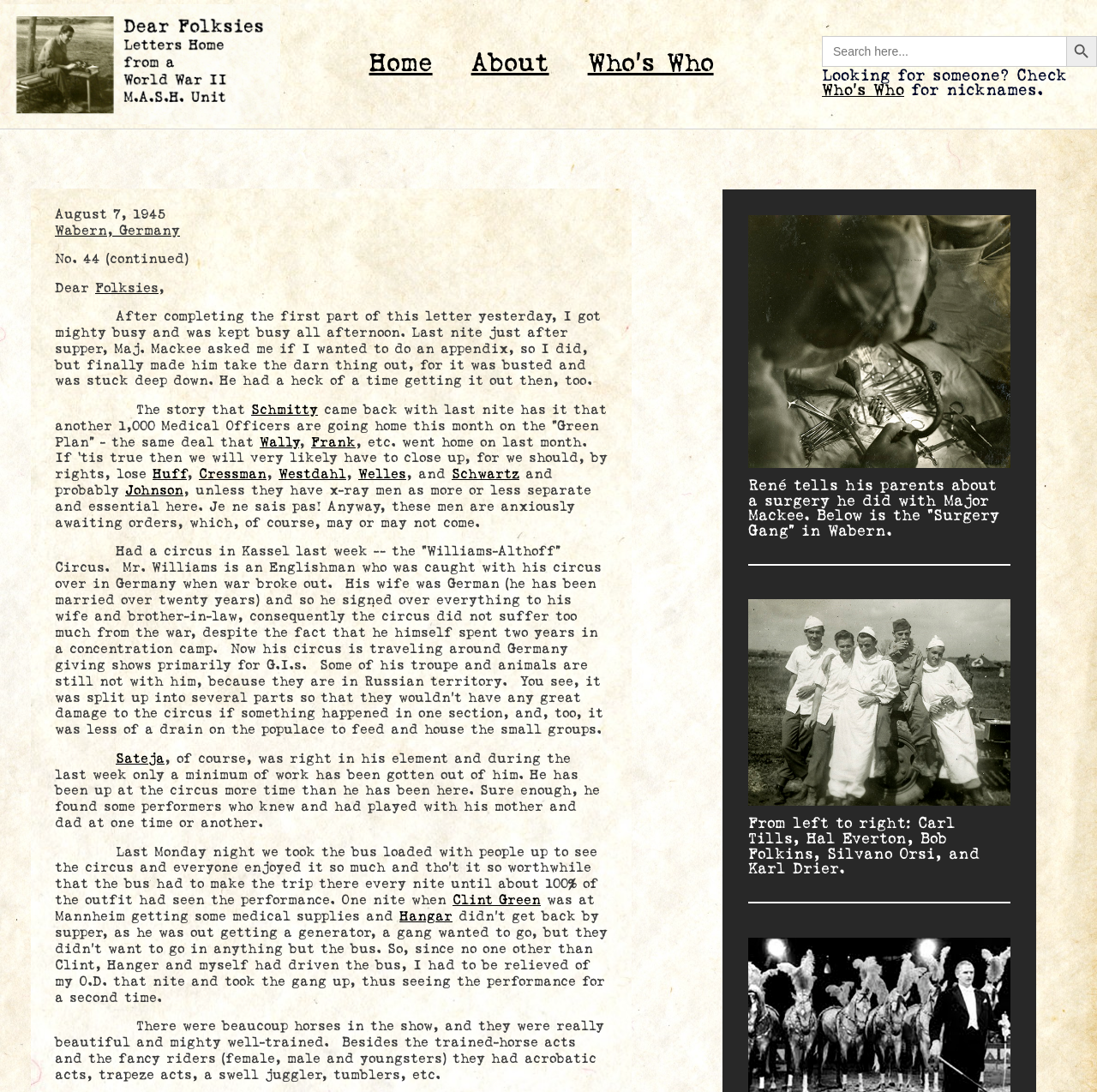Who is the person mentioned as doing an appendix?
Based on the screenshot, give a detailed explanation to answer the question.

According to the letter, Maj. Mackee asked the writer to do an appendix, but the writer finally made him take it out because it was busted and stuck deep down.